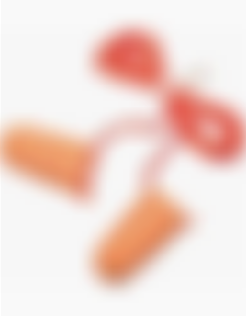Why are the earplugs a practical choice?
Using the information from the image, give a concise answer in one word or a short phrase.

For auditory protection